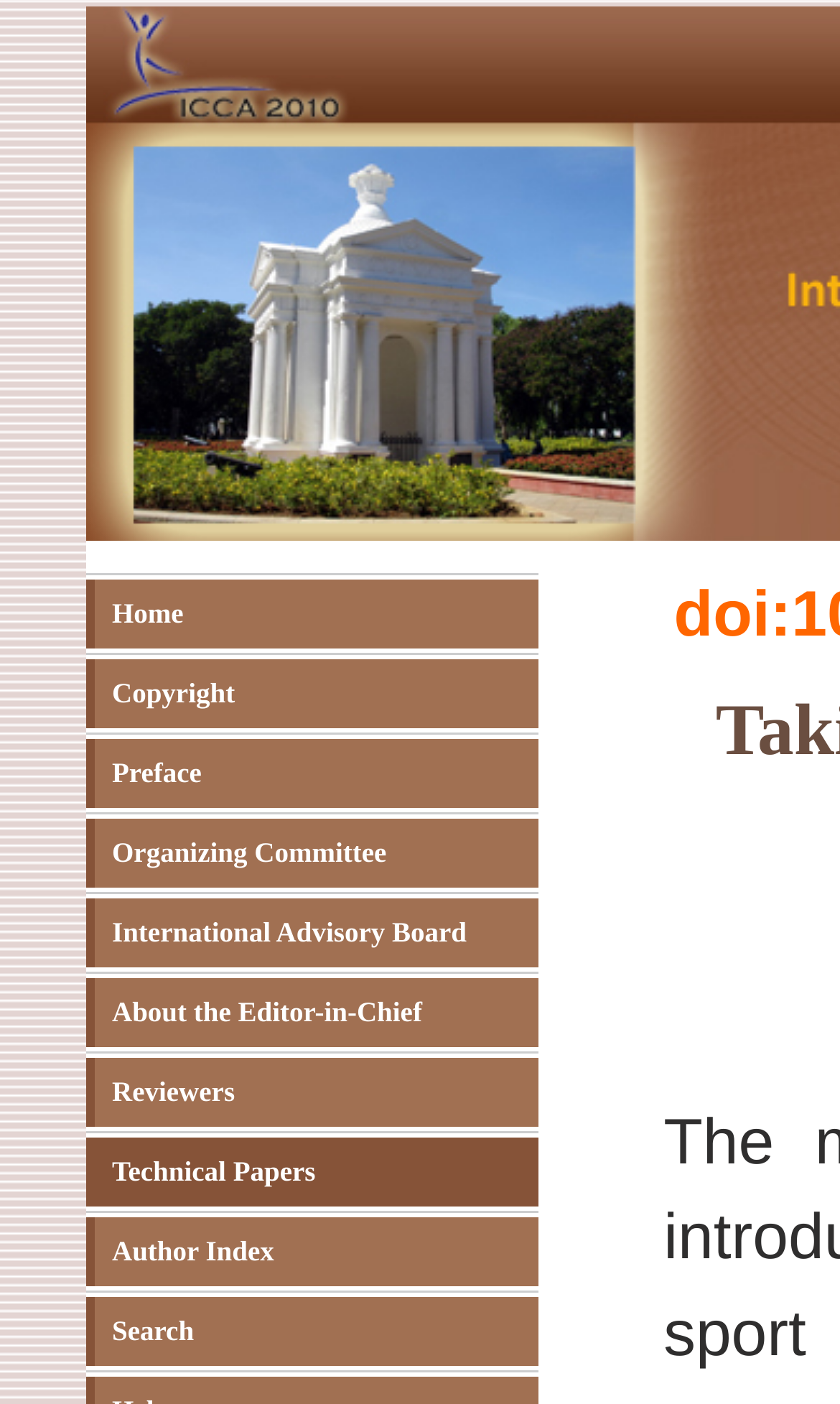What is the purpose of the 'Organizing Committee' link?
Answer the question with detailed information derived from the image.

Based on the context of the webpage, I inferred that the 'Organizing Committee' link is likely to provide information about the committee responsible for organizing the ICCA 2010 event.